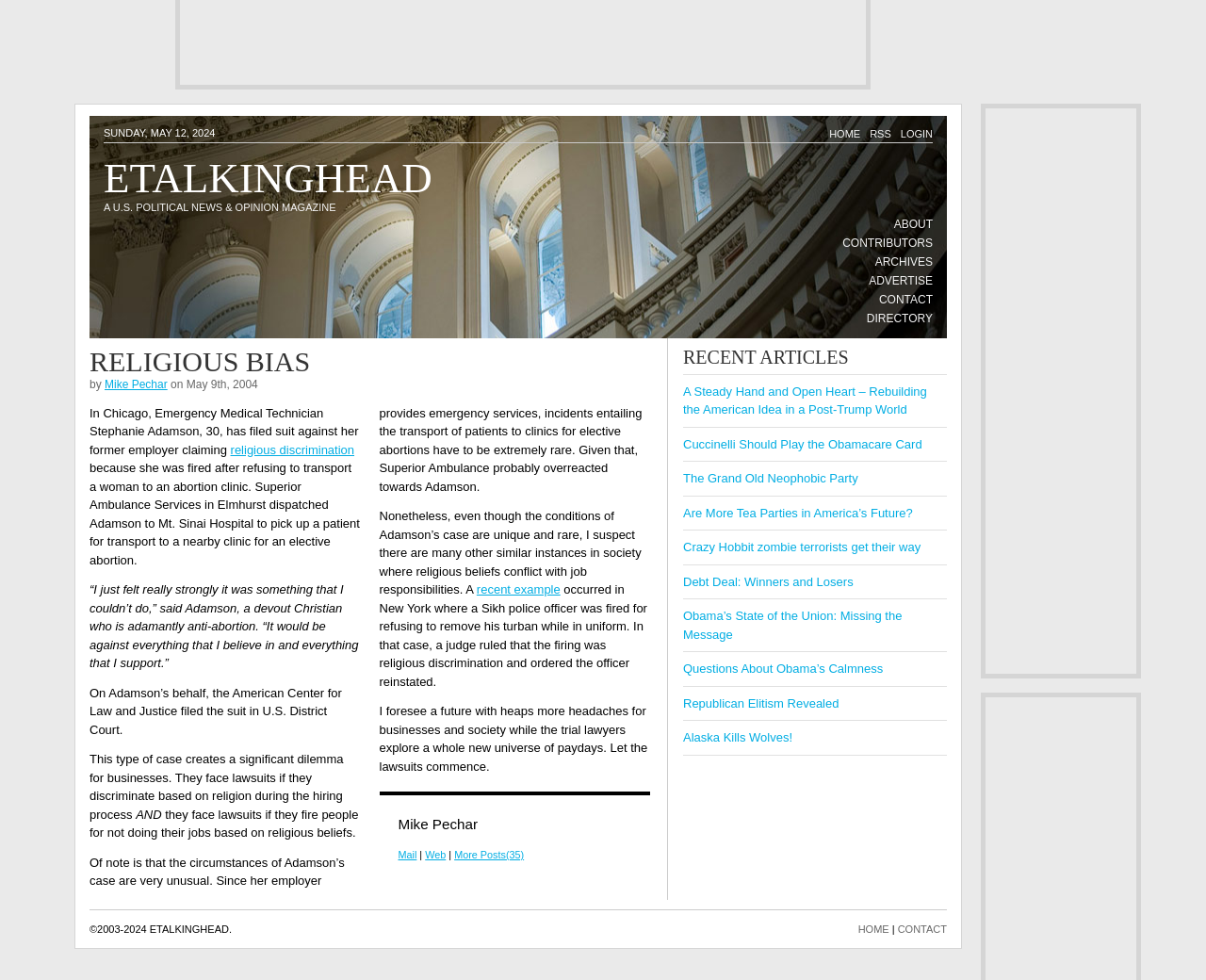Locate the bounding box coordinates of the element to click to perform the following action: 'Click the 'LOGIN' link'. The coordinates should be given as four float values between 0 and 1, in the form of [left, top, right, bottom].

[0.747, 0.131, 0.773, 0.142]